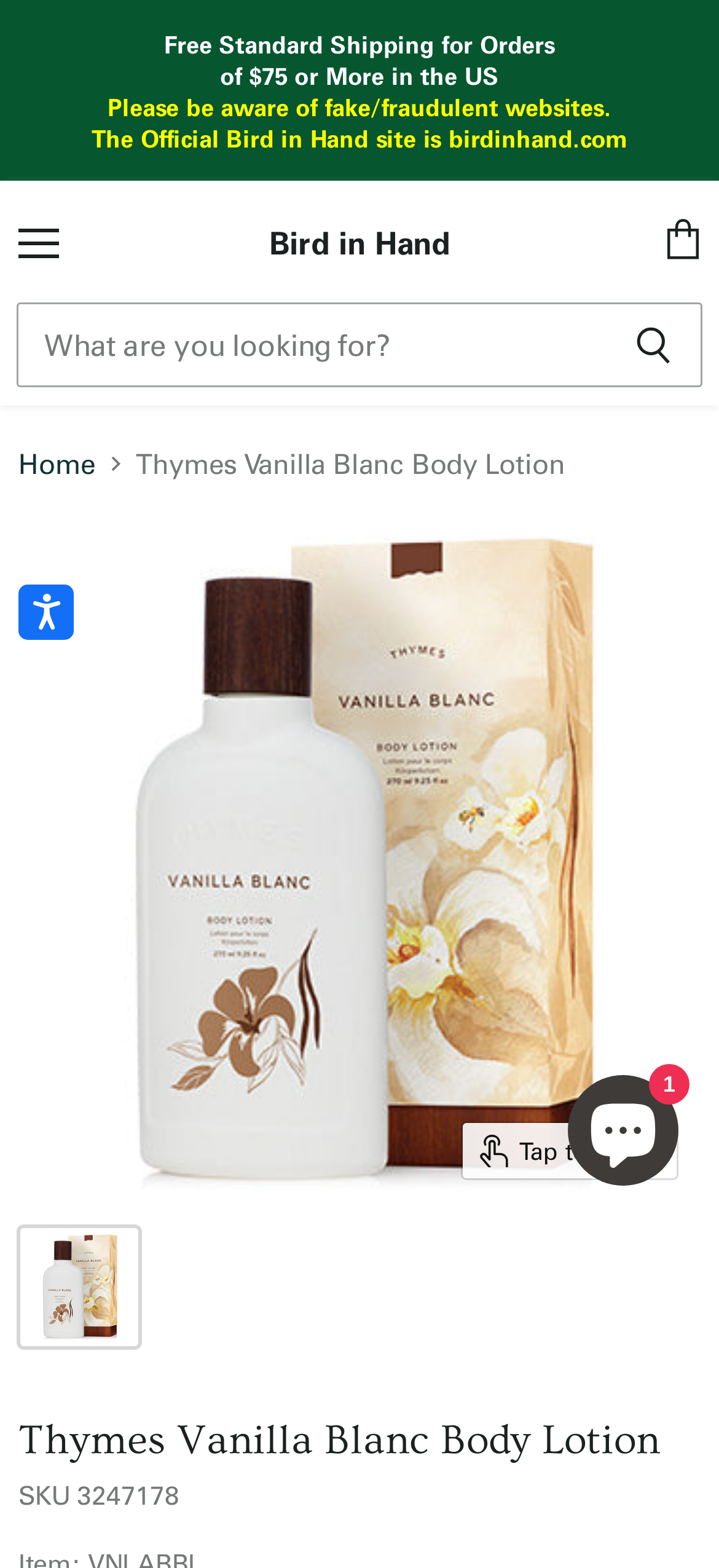Determine the bounding box of the UI component based on this description: "Home". The bounding box coordinates should be four float values between 0 and 1, i.e., [left, top, right, bottom].

[0.026, 0.285, 0.133, 0.306]